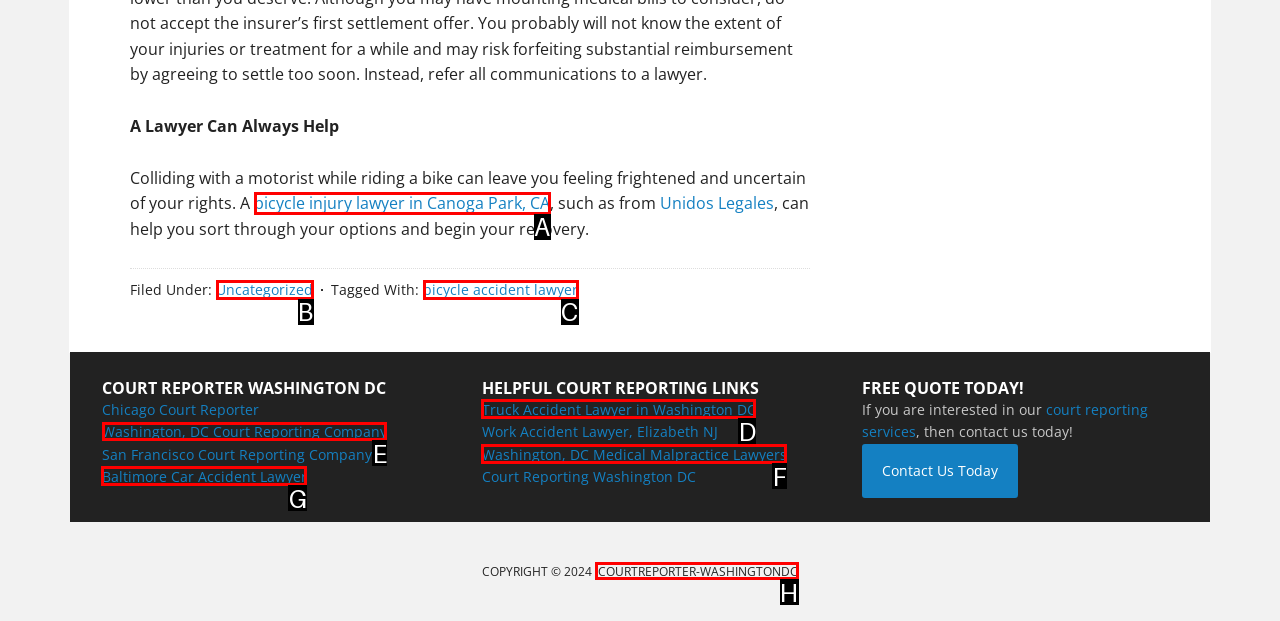Based on the choices marked in the screenshot, which letter represents the correct UI element to perform the task: Read about Washington, DC Court Reporting Company?

E